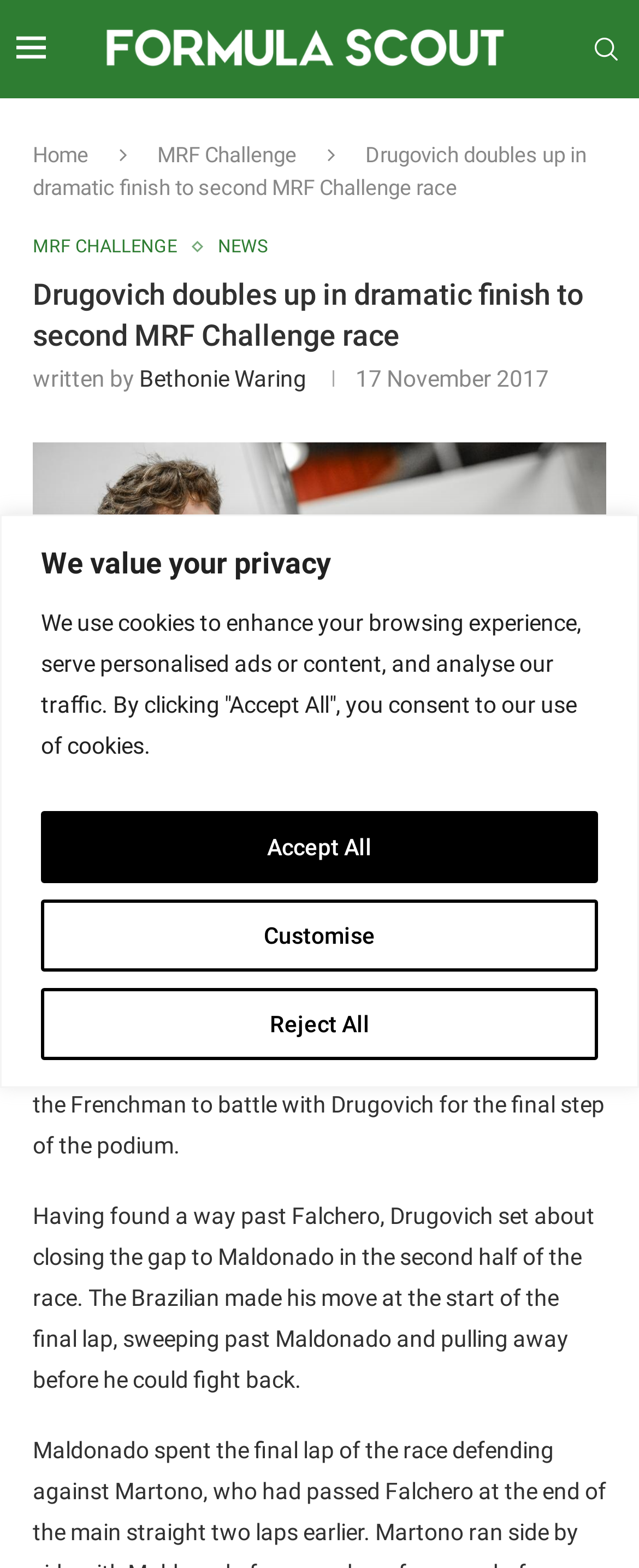Identify the bounding box coordinates of the section to be clicked to complete the task described by the following instruction: "go to home page". The coordinates should be four float numbers between 0 and 1, formatted as [left, top, right, bottom].

[0.051, 0.091, 0.138, 0.107]